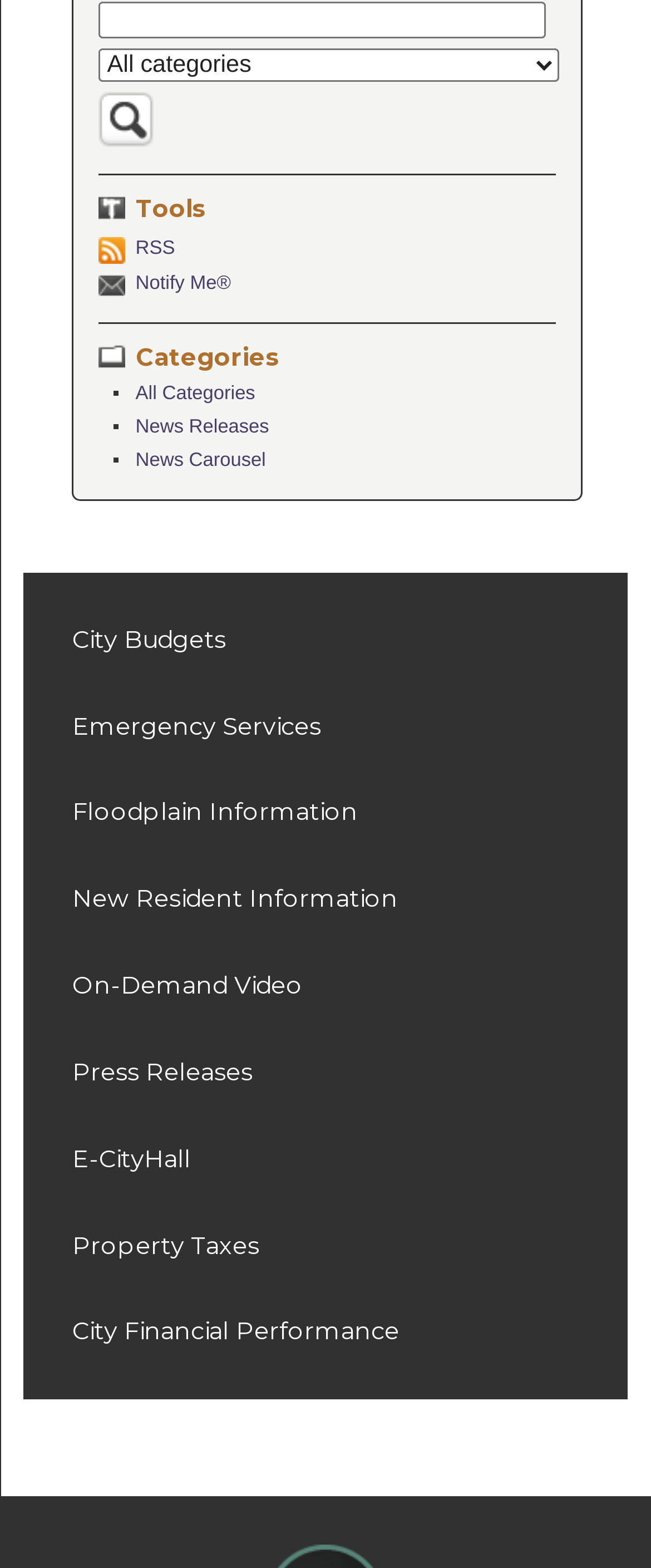Determine the bounding box coordinates for the area you should click to complete the following instruction: "Browse all categories".

[0.208, 0.245, 0.392, 0.258]